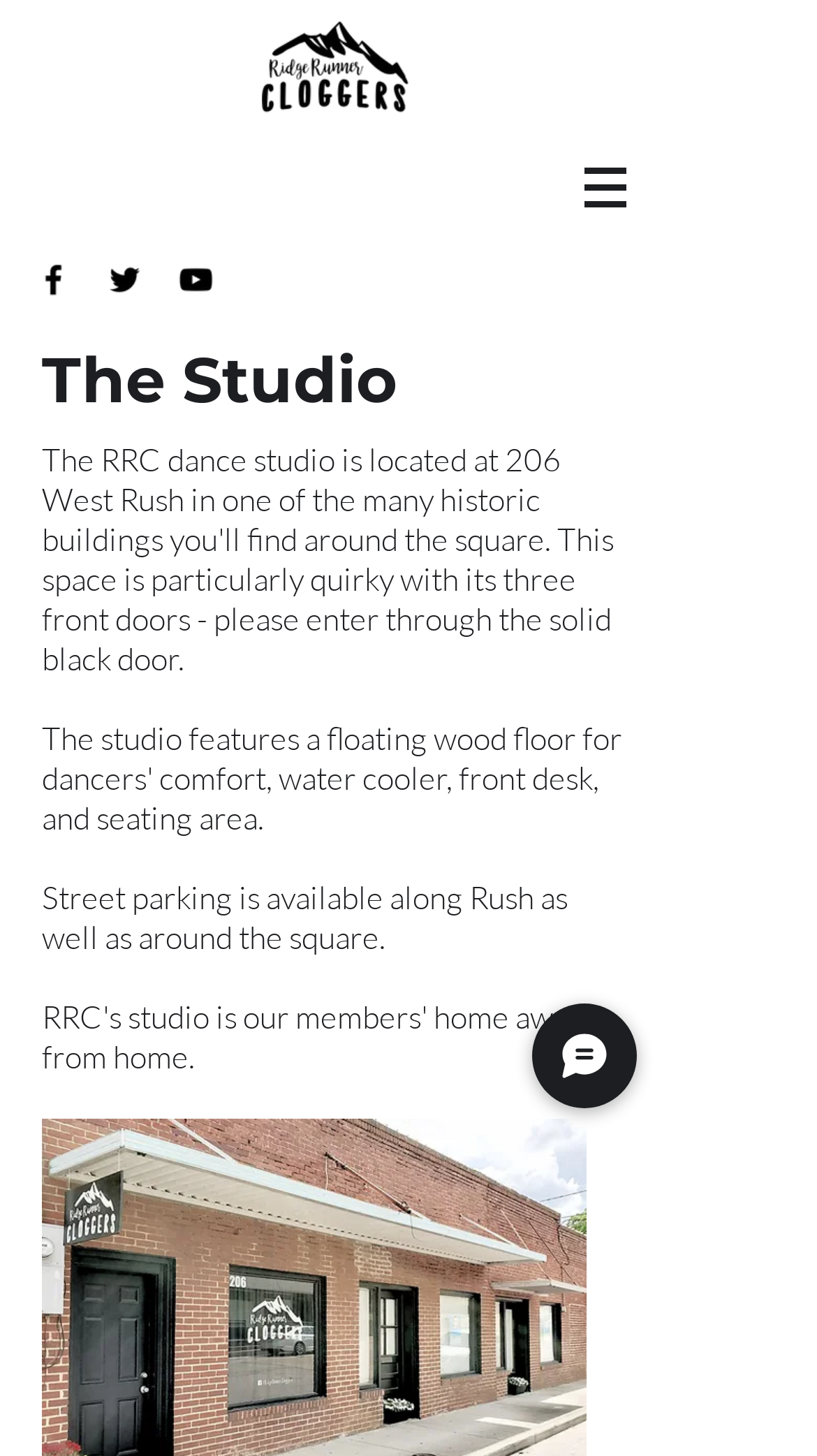Explain the webpage's design and content in an elaborate manner.

The webpage is titled "The Studio | Ridgerunnercloggers" and features a logo image at the top left corner. Below the logo, there is a navigation menu labeled "Site" with a button that has a popup menu. The navigation menu is positioned at the top center of the page.

On the top left side, there is a social bar with three links to social media platforms: Facebook, Twitter, and YouTube. Each link is represented by a black icon.

The main content of the page starts with a heading "The Studio" at the top center. Below the heading, there is a paragraph of text that provides information about parking options, stating that street parking is available along Rush as well as around the square.

At the bottom right corner of the page, there is a chat button with an accompanying image.

Overall, the webpage has a simple layout with a focus on providing basic information about "The Studio" and its location.